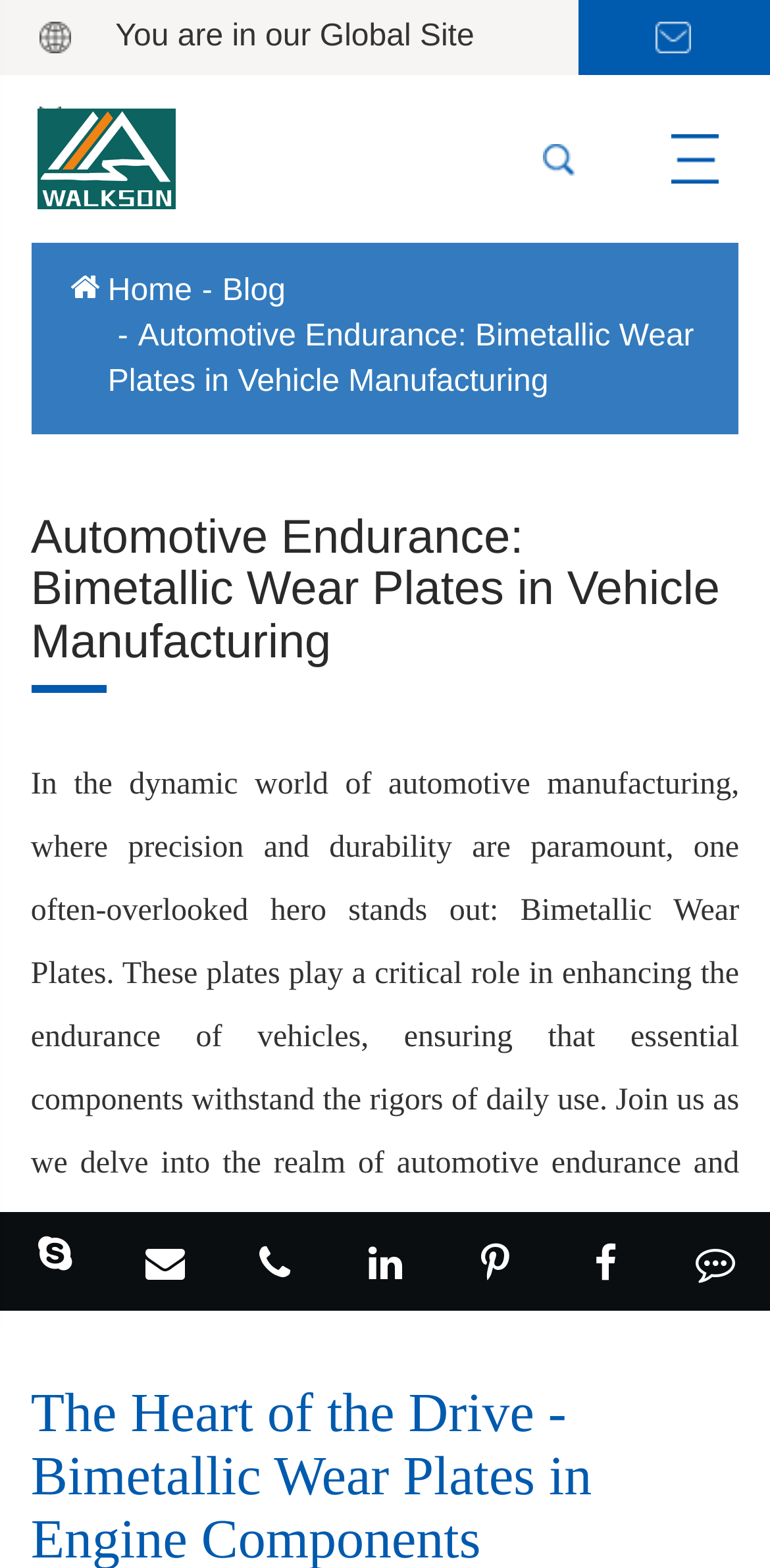What is the position of the 'Home' link on the webpage?
Answer the question in as much detail as possible.

I found the position of the 'Home' link by looking at its bounding box coordinates. The x-coordinate is 0.14 and the y-coordinate is 0.175, which suggests that it is located at the top-left of the webpage.